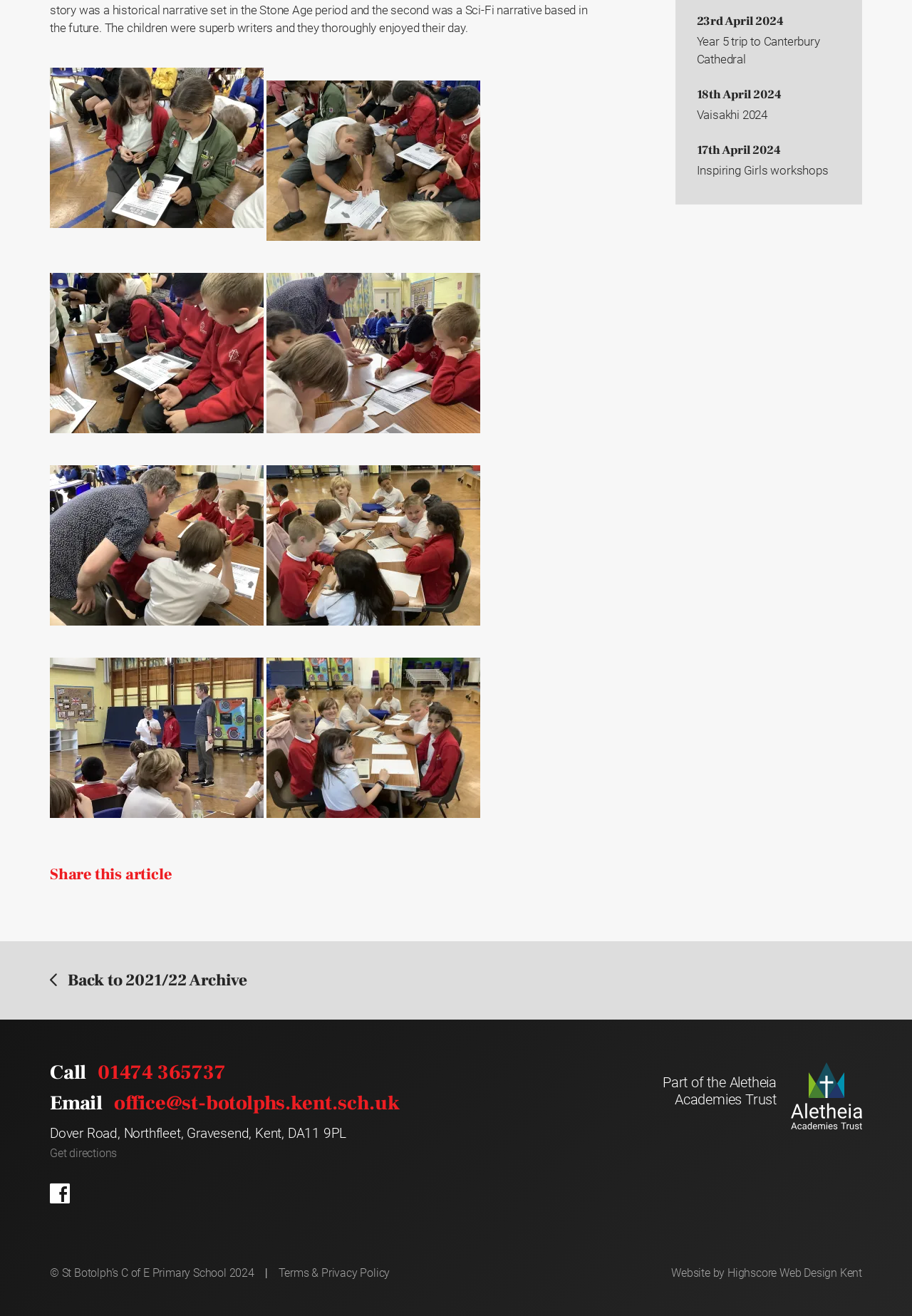Bounding box coordinates are to be given in the format (top-left x, top-left y, bottom-right x, bottom-right y). All values must be floating point numbers between 0 and 1. Provide the bounding box coordinate for the UI element described as: 17th April 2024Inspiring Girls workshops

[0.764, 0.105, 0.908, 0.136]